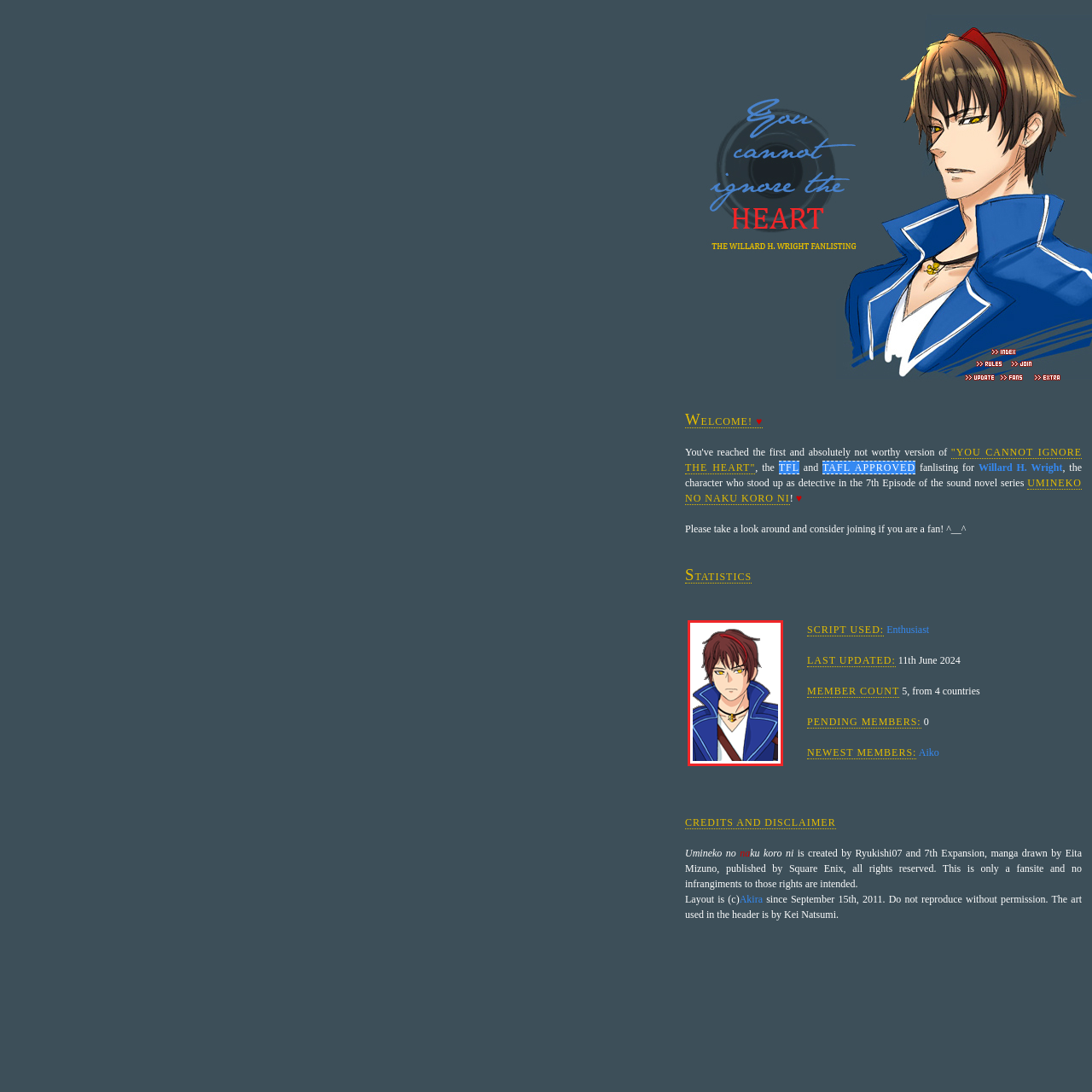Based on the description "alt="Shows"", find the bounding box of the specified UI element.

None